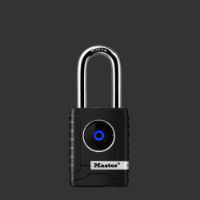Is the padlock suitable for indoor use?
Please respond to the question with a detailed and well-explained answer.

The caption states that the padlock is 'ideal for both indoor and outdoor use', which means it can be used in indoor settings, such as securing storage units or sheds, in addition to outdoor applications.